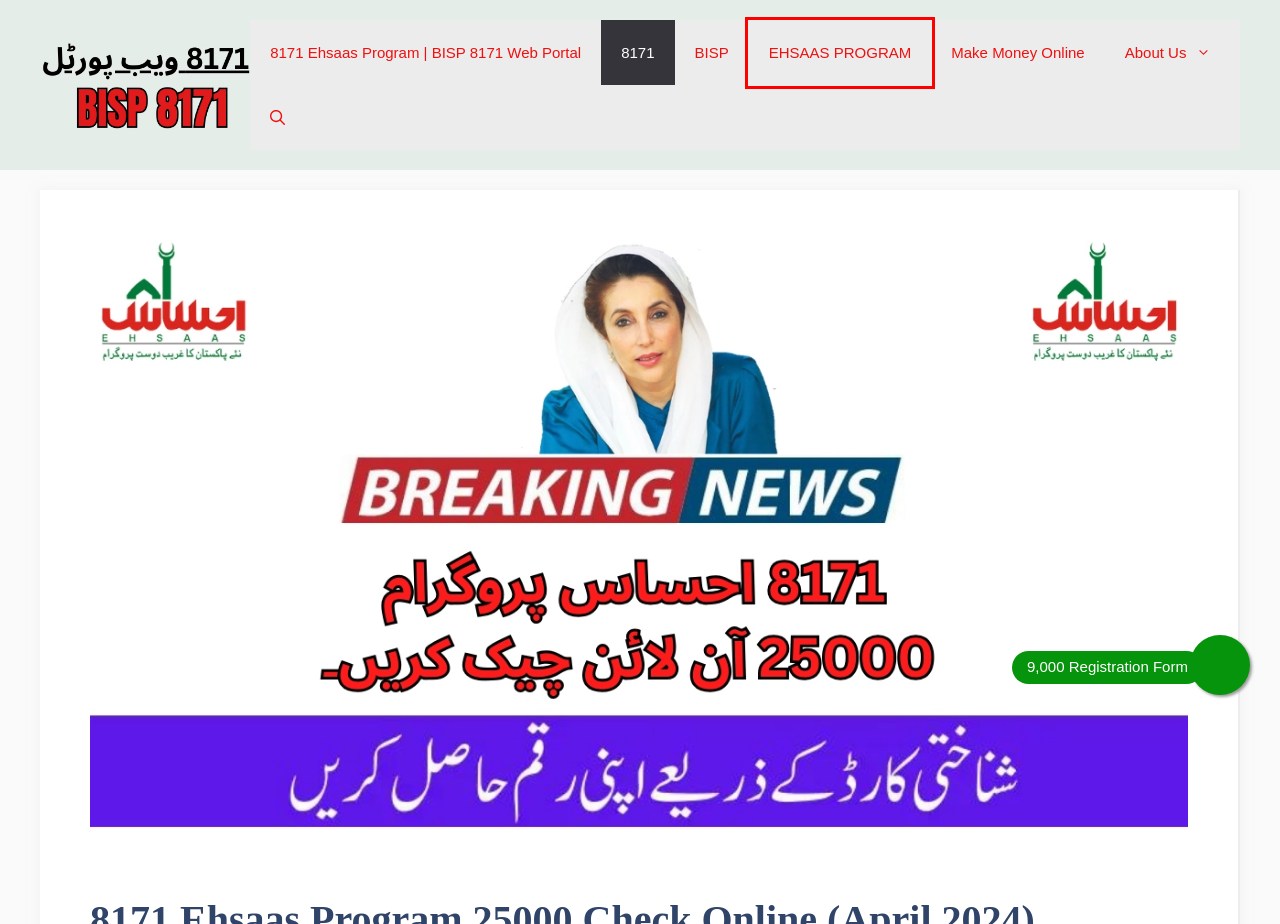Analyze the webpage screenshot with a red bounding box highlighting a UI element. Select the description that best matches the new webpage after clicking the highlighted element. Here are the options:
A. 8171 Ehsaas Program -
B. EHSAAS PROGRAM Archives - 8171 Ehsaas Program
C. BISP: Now offers double instalments, starting at 12,500 PKR - 8171 Ehsaas Program
D. 8171 Archives - 8171 Ehsaas Program
E. About Us - 8171 Ehsaas Program
F. 8171 Ehsaas Program | BISP 8171 Web Portal
G. BISP Archives - 8171 Ehsaas Program
H. Make Money Online Archives - 8171 Ehsaas Program

B